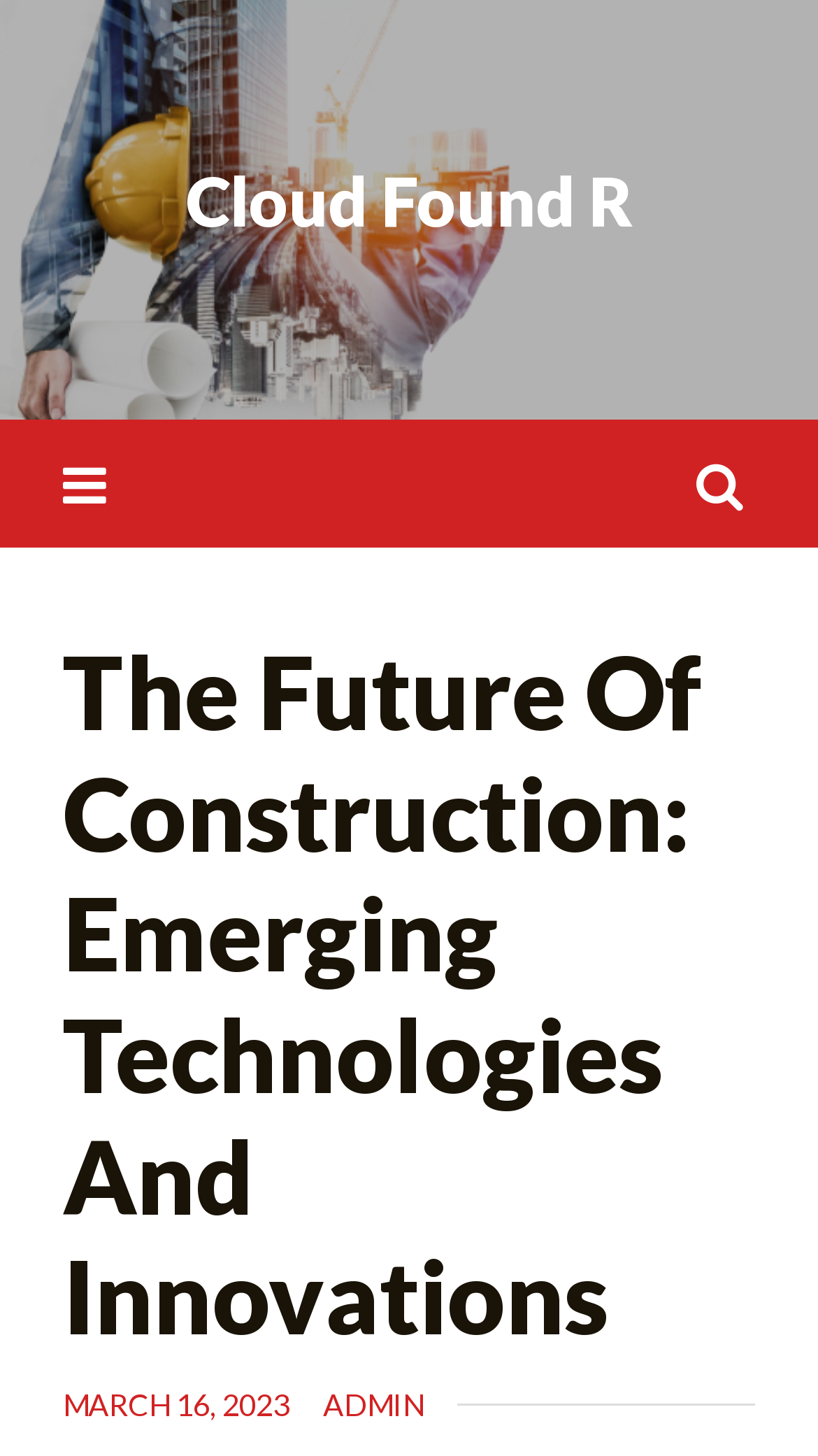Extract the heading text from the webpage.

The Future Of Construction: Emerging Technologies And Innovations